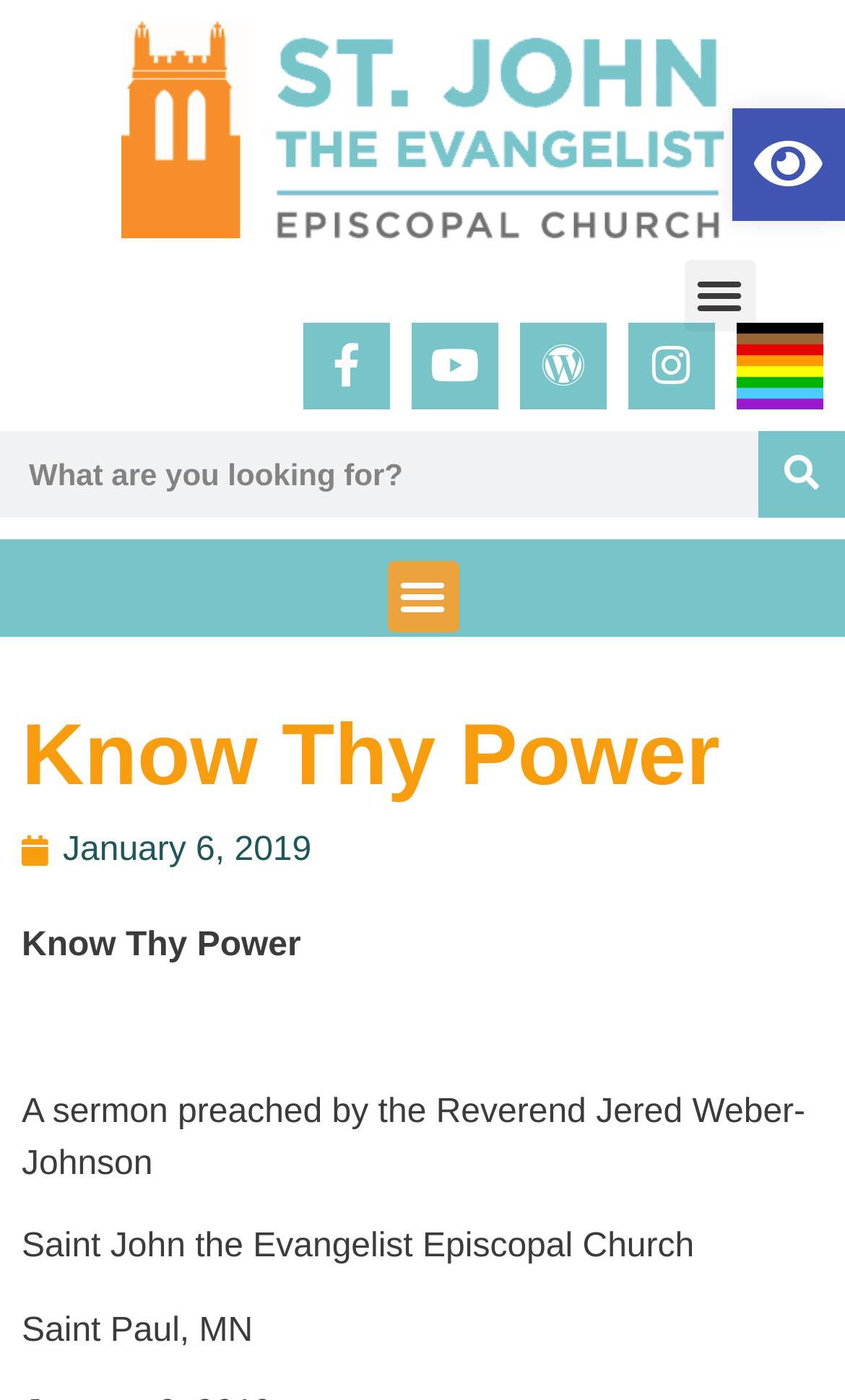Please identify the coordinates of the bounding box for the clickable region that will accomplish this instruction: "Toggle the menu".

[0.809, 0.186, 0.894, 0.237]